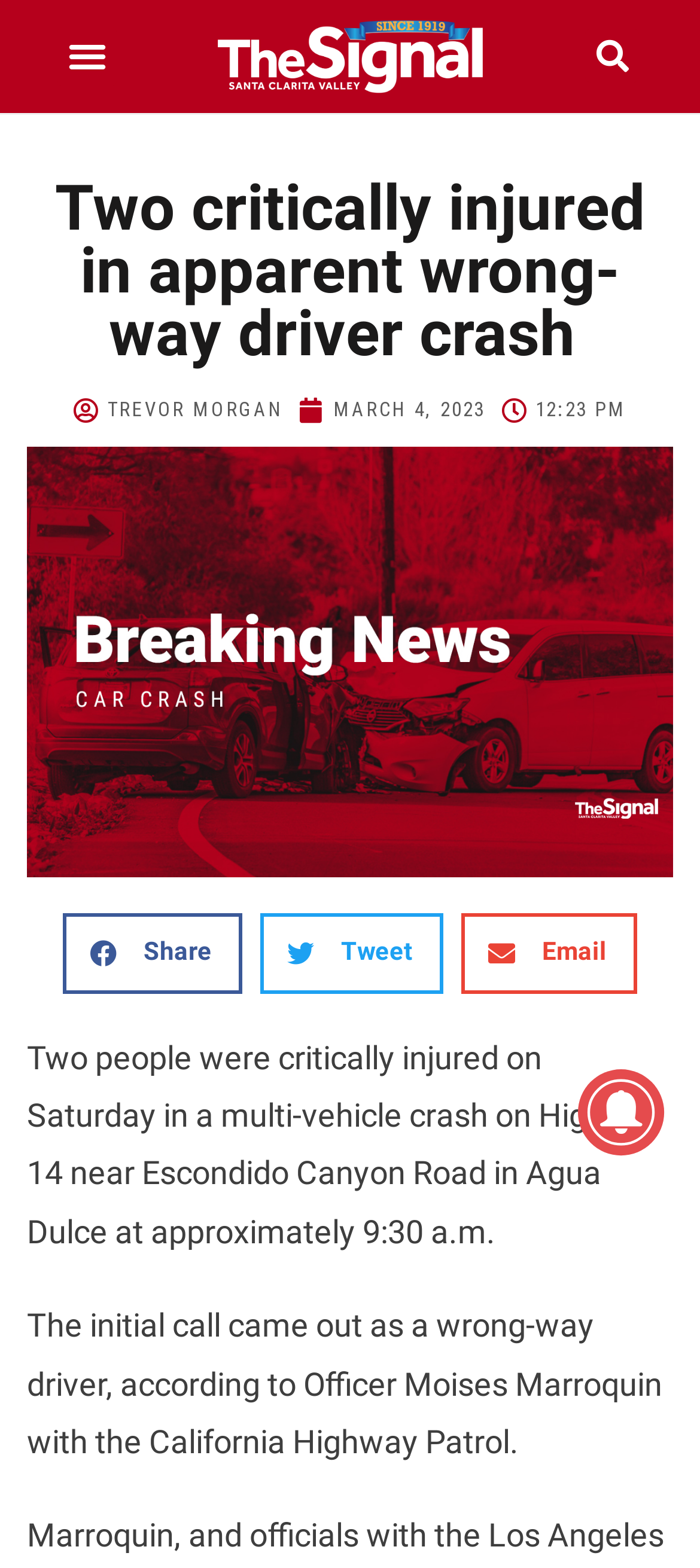What is the time of the incident?
Answer the question using a single word or phrase, according to the image.

9:30 a.m.